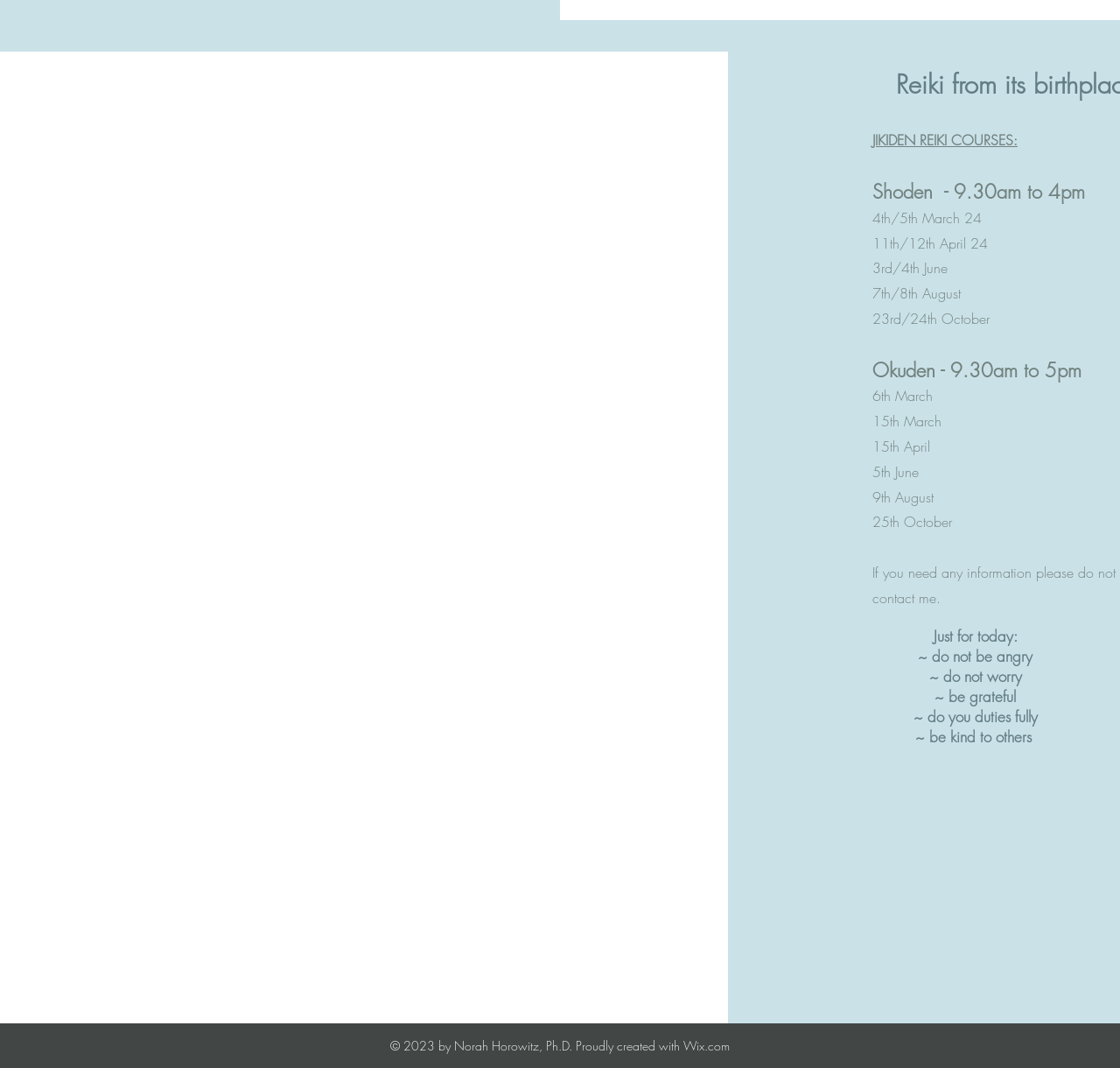Answer with a single word or phrase: 
What is the purpose of the Jikiden Reiki Institute?

not mentioned